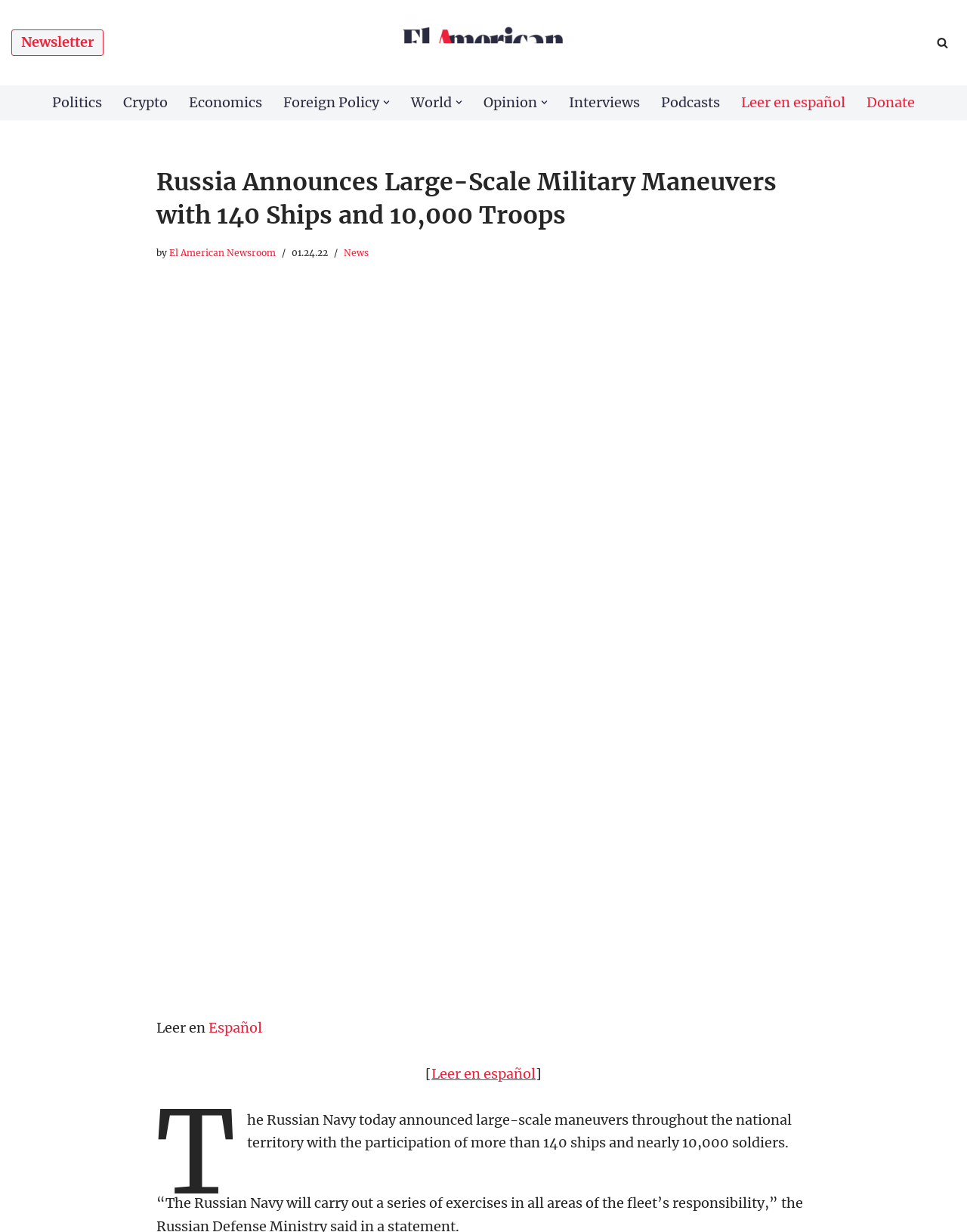Refer to the screenshot and give an in-depth answer to this question: How many aircraft will participate in the naval games?

The article states that Navy chief Admiral Nikolai Yevmenov will lead naval games in January and February, in which more than 60 aircraft and a thousand military equipment will also take part.